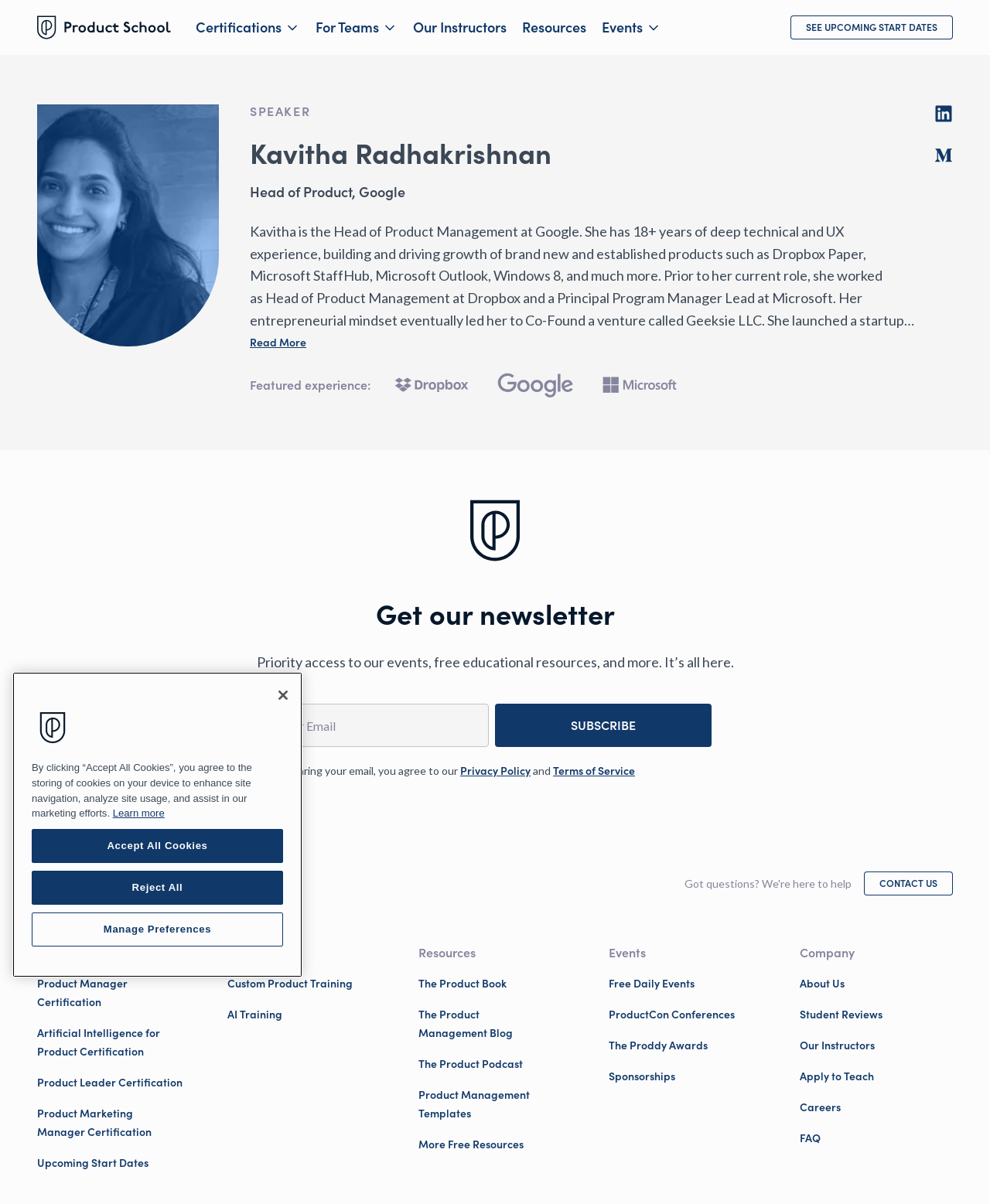Please find the bounding box coordinates of the element that needs to be clicked to perform the following instruction: "View upcoming start dates". The bounding box coordinates should be four float numbers between 0 and 1, represented as [left, top, right, bottom].

[0.798, 0.013, 0.962, 0.033]